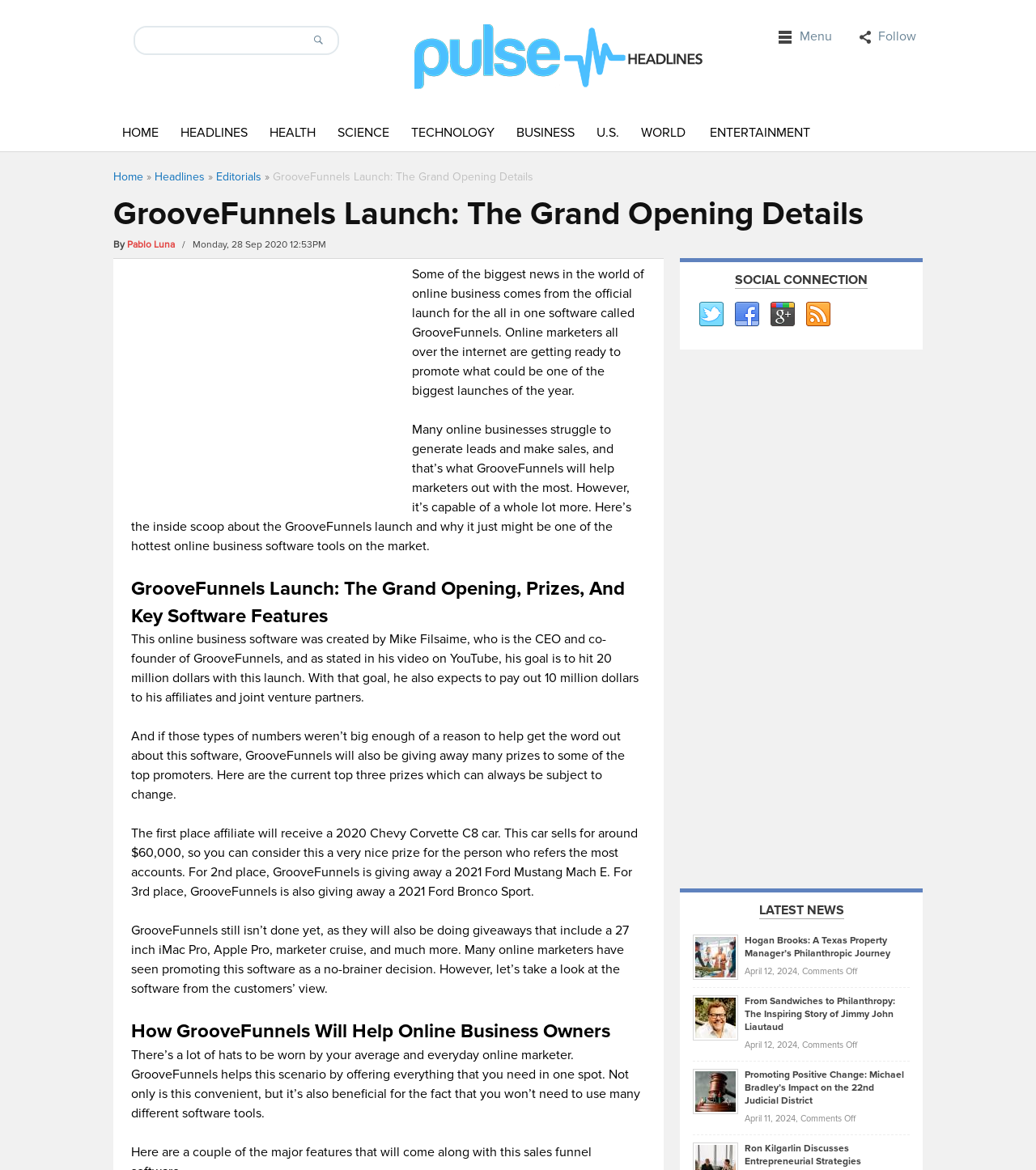How many prizes are mentioned in the webpage?
Could you please answer the question thoroughly and with as much detail as possible?

The webpage mentions several prizes, including a 2020 Chevy Corvette C8 car, a 2021 Ford Mustang Mach E, a 2021 Ford Bronco Sport, a 27-inch iMac Pro, and an Apple Pro, so there are at least 5 prizes mentioned.